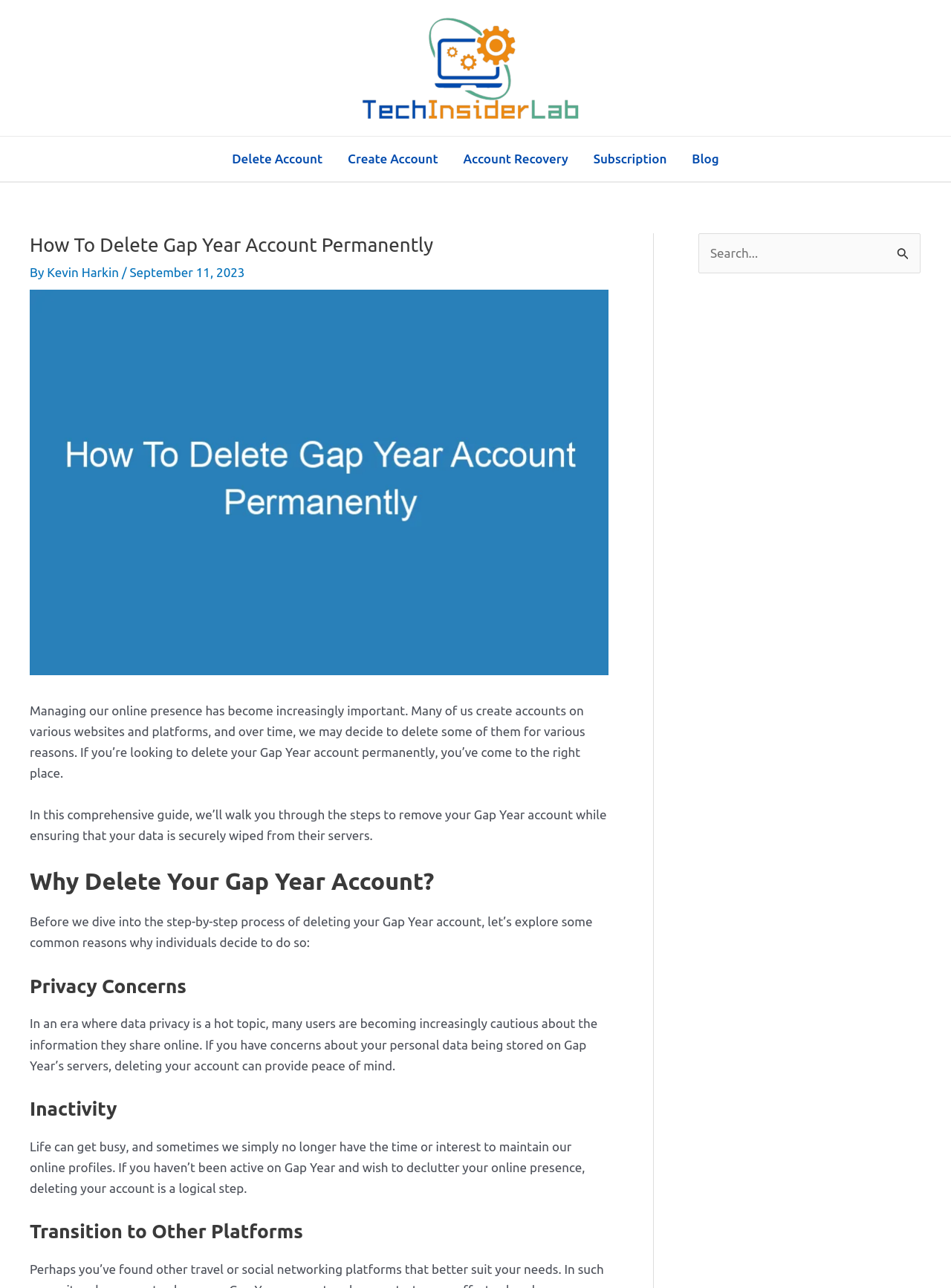Identify the coordinates of the bounding box for the element that must be clicked to accomplish the instruction: "Click the 'Create Account' link".

[0.352, 0.106, 0.474, 0.141]